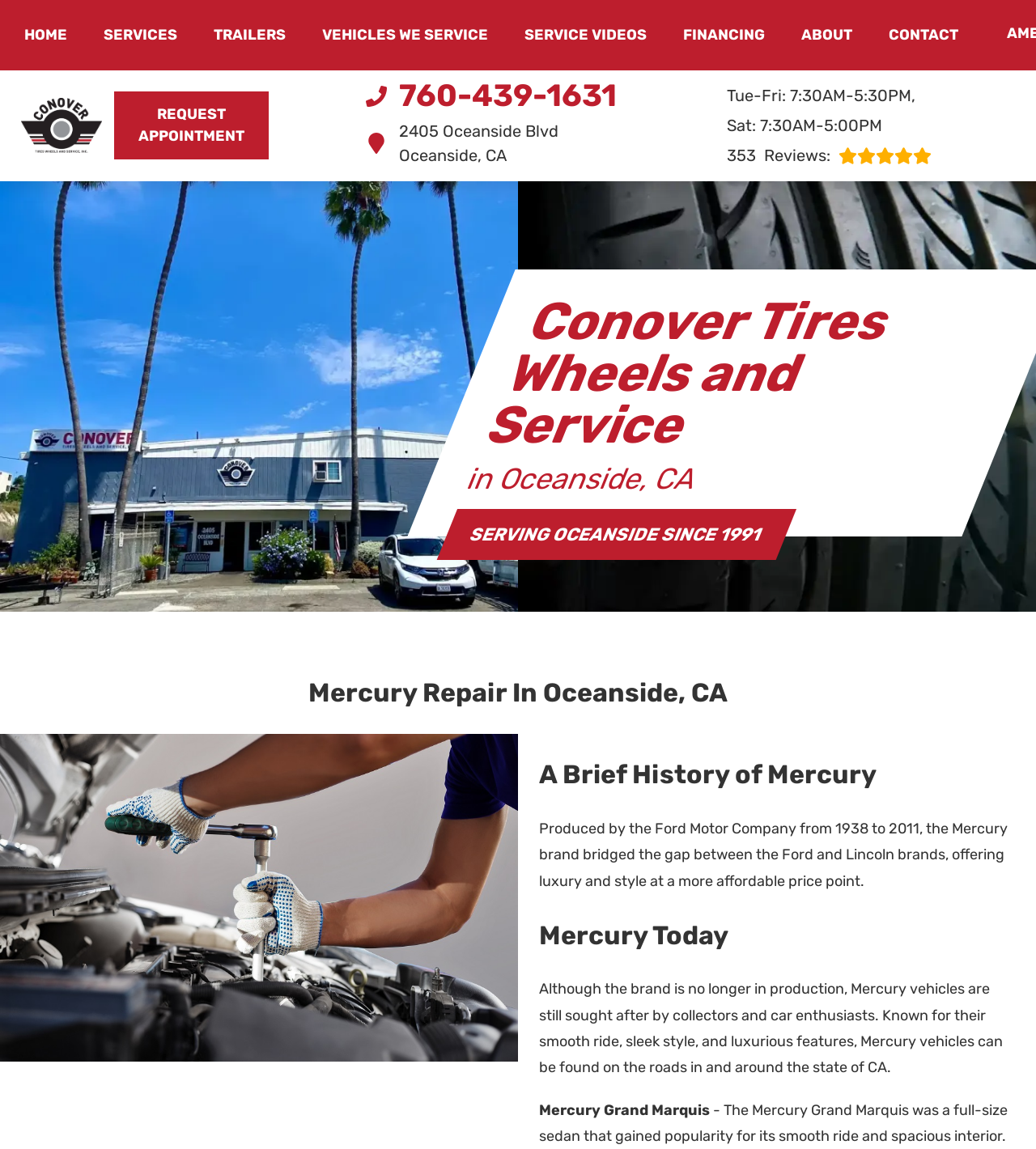Indicate the bounding box coordinates of the element that must be clicked to execute the instruction: "Click SERVICE VIDEOS". The coordinates should be given as four float numbers between 0 and 1, i.e., [left, top, right, bottom].

[0.506, 0.021, 0.624, 0.04]